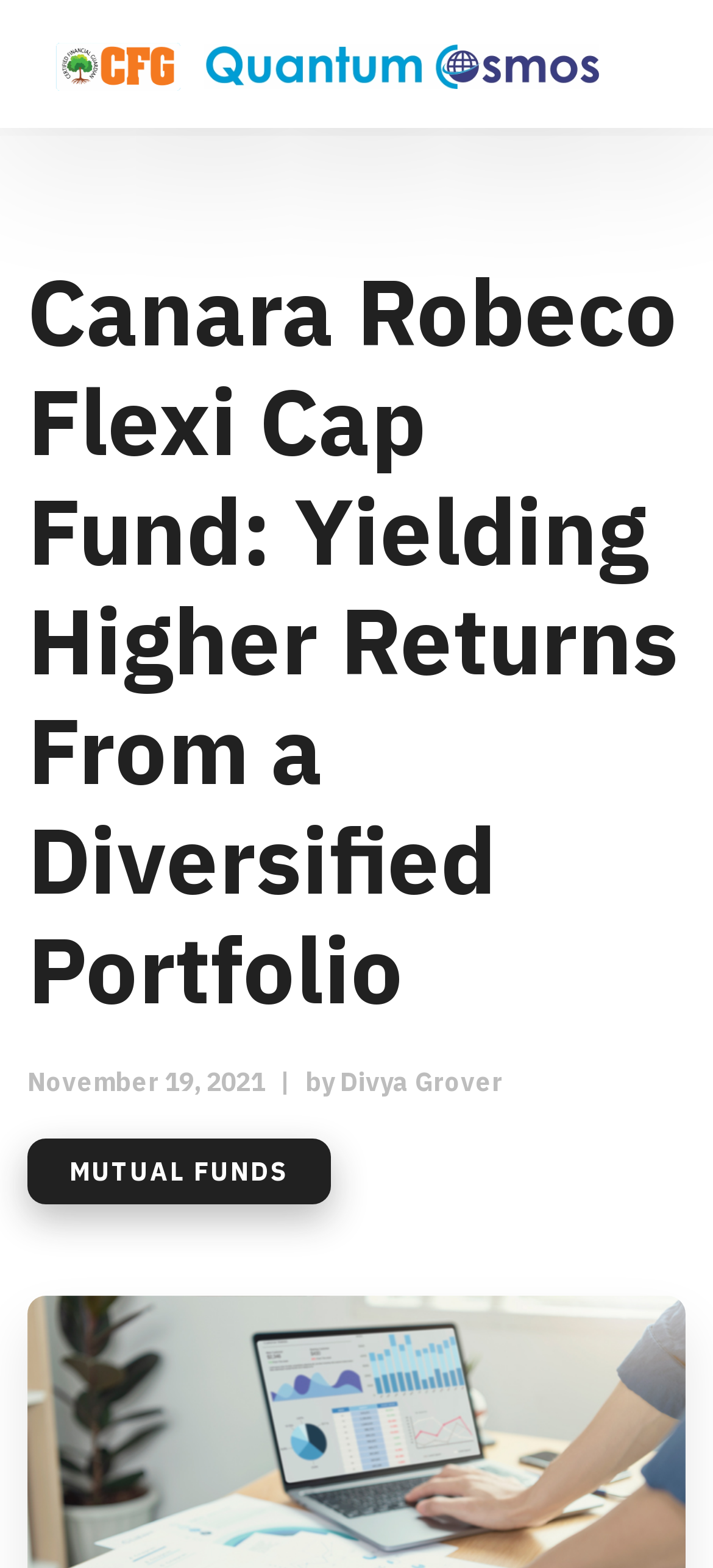Who is the author of the article?
Provide a detailed and extensive answer to the question.

The author of the article is 'Divya Grover', which is indicated by the link 'Divya Grover' next to the date 'November 19, 2021', suggesting that Divya Grover is the person who wrote the article.